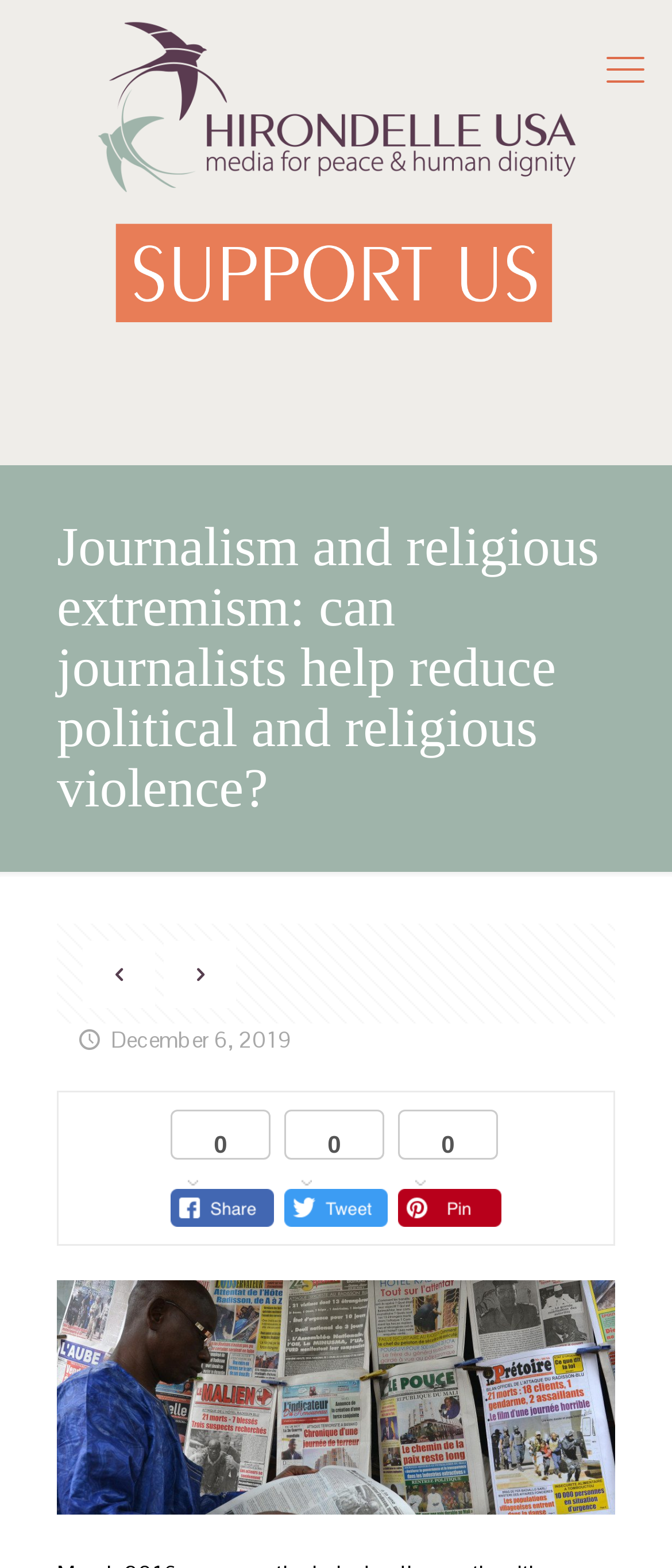Offer an extensive depiction of the webpage and its key elements.

The webpage appears to be a blog post or article page. At the top left, there is a logo image with the text "Logo_FH USA_RVB transparent". To the right of the logo, there is a link labeled "Mobile menu". 

Below the logo, there is a horizontal navigation bar that spans the entire width of the page, containing an empty link. 

The main content of the page is a heading that reads "Journalism and religious extremism: can journalists help reduce political and religious violence?" which is positioned near the top center of the page. 

On the left side of the page, below the heading, there are two links: "previous post" and "next post", which are positioned vertically. The "previous post" link is above the "next post" link. 

To the right of the "previous post" and "next post" links, there is a generic element labeled "published" and a time element displaying the date "December 6, 2019". 

At the bottom of the page, there is a link that spans the entire width of the page, but its text is not specified.